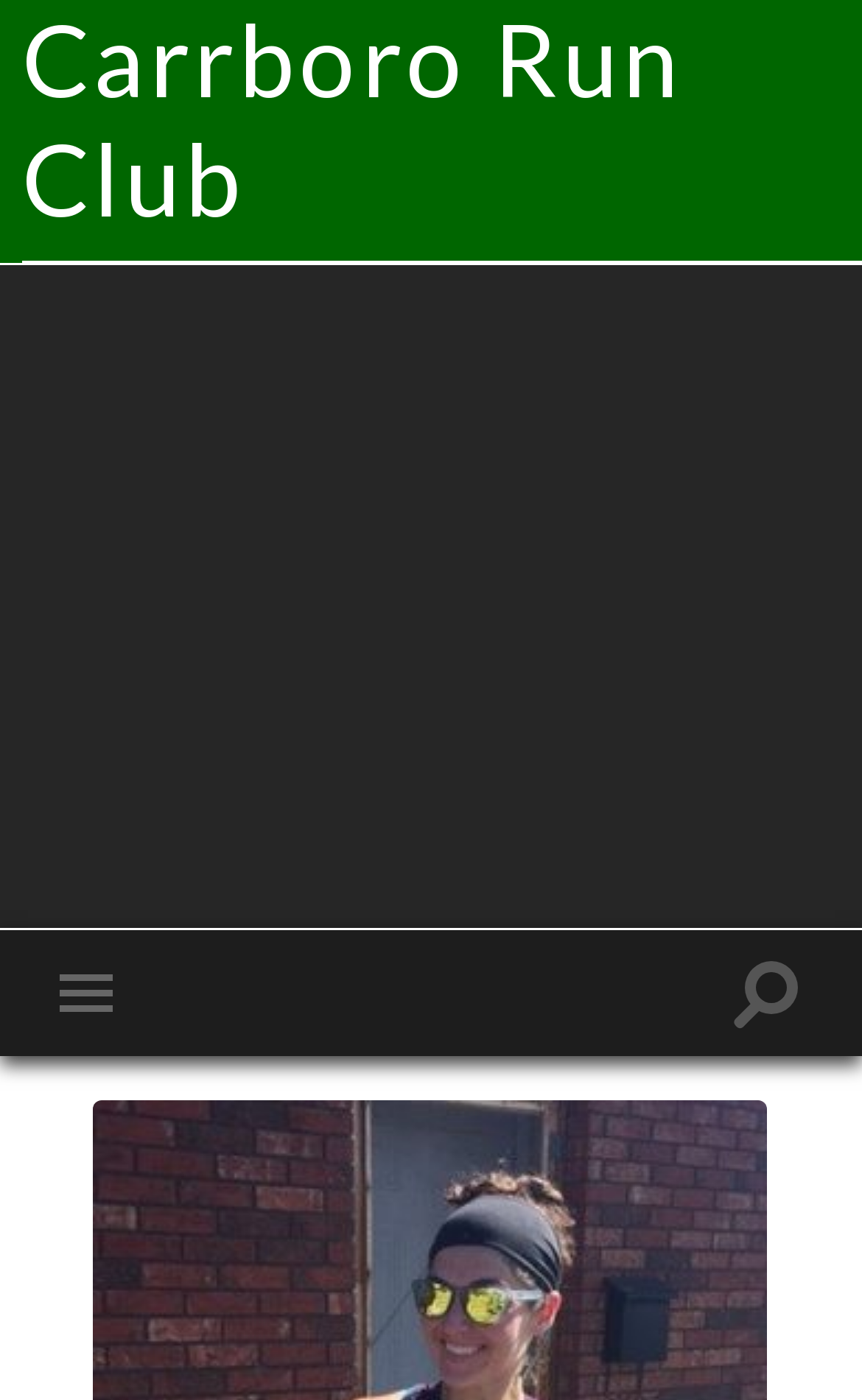Please determine the bounding box coordinates for the UI element described here. Use the format (top-left x, top-left y, bottom-right x, bottom-right y) with values bounded between 0 and 1: Carrboro Run Club

[0.0, 0.0, 1.0, 0.189]